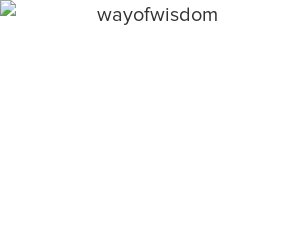Create a detailed narrative for the image.

The image titled "wayofwisdom" features a visually engaging graphic that embodies themes of guidance and enlightenment. Positioned within a broader context that includes motivational quotes and principles, this image complements a segment discussing the concept of wisdom in achieving personal greatness. It serves as a visual reminder not to let distractions steer one off course, emphasizing the importance of clarity and focus on one’s life journey. This image enhances the overall message of the content, which encourages viewers to reflect on their priorities and the true meaning of success, urging them to embrace a mindset where wisdom guides their decisions.